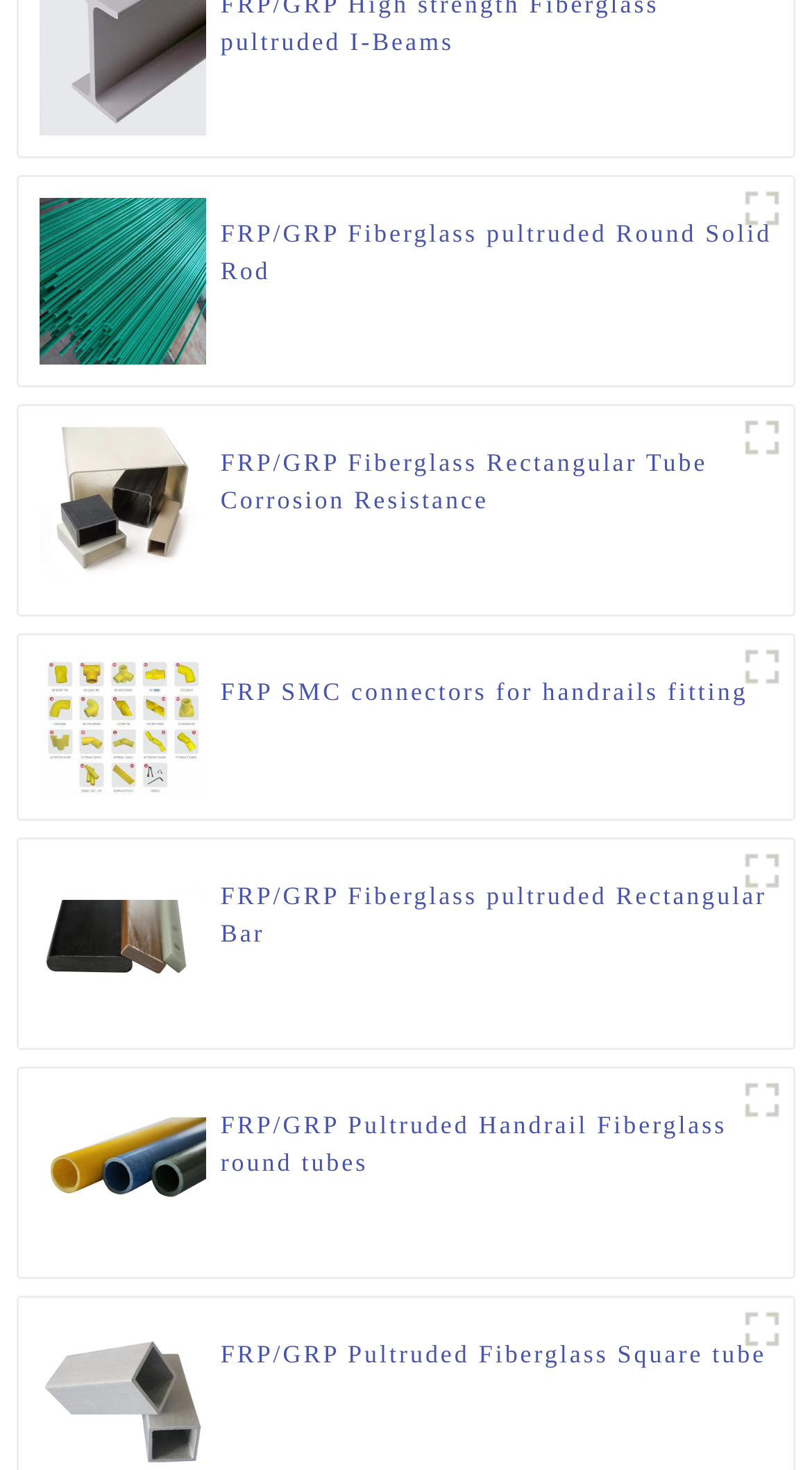Provide a one-word or one-phrase answer to the question:
How many figures are on the webpage?

5